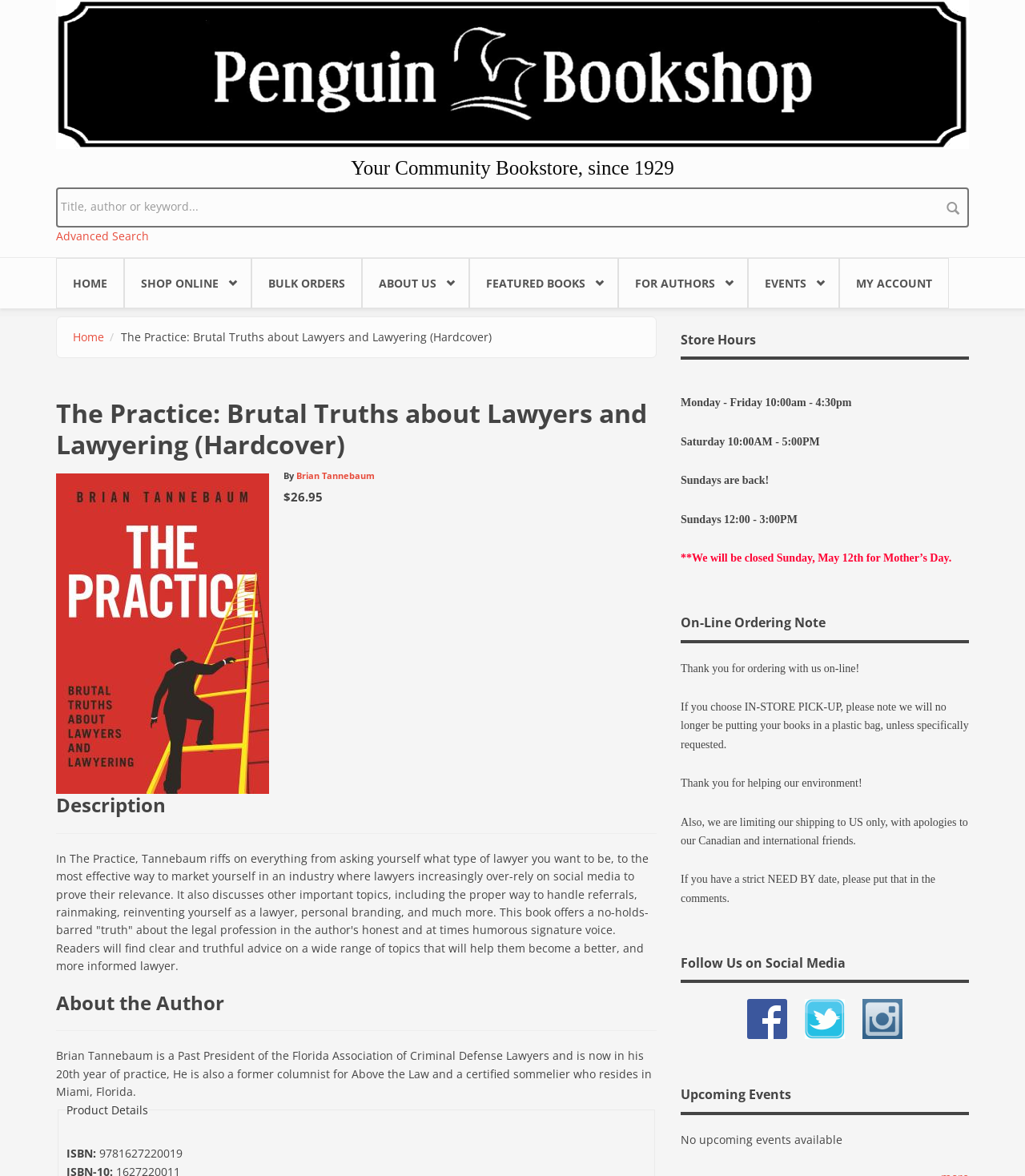What is the name of the book?
Based on the screenshot, answer the question with a single word or phrase.

The Practice